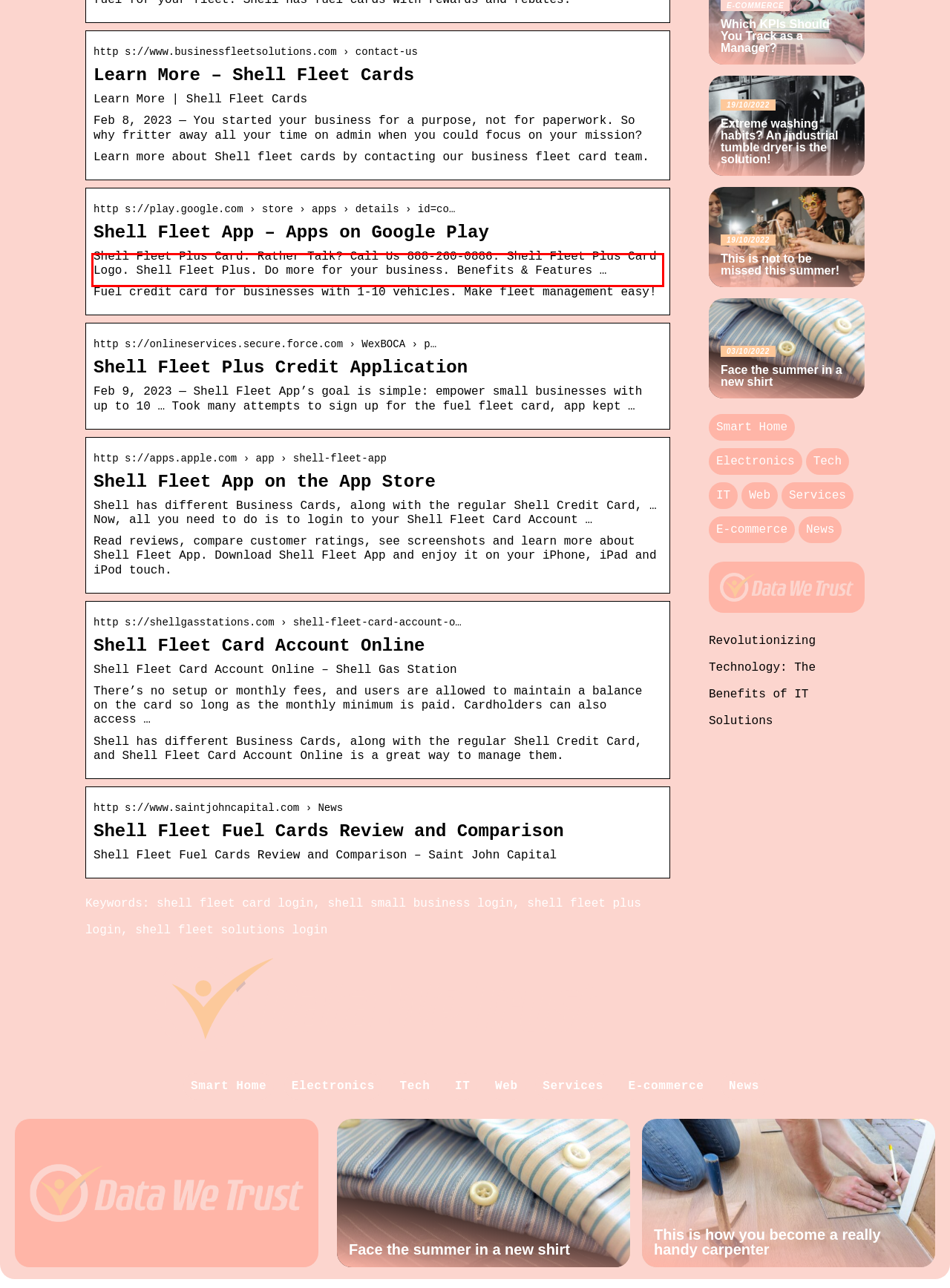You are given a screenshot with a red rectangle. Identify and extract the text within this red bounding box using OCR.

Shell Fleet Plus Card. Rather Talk? Call Us 888-260-0886. Shell Fleet Plus Card Logo. Shell Fleet Plus. Do more for your business. Benefits & Features …